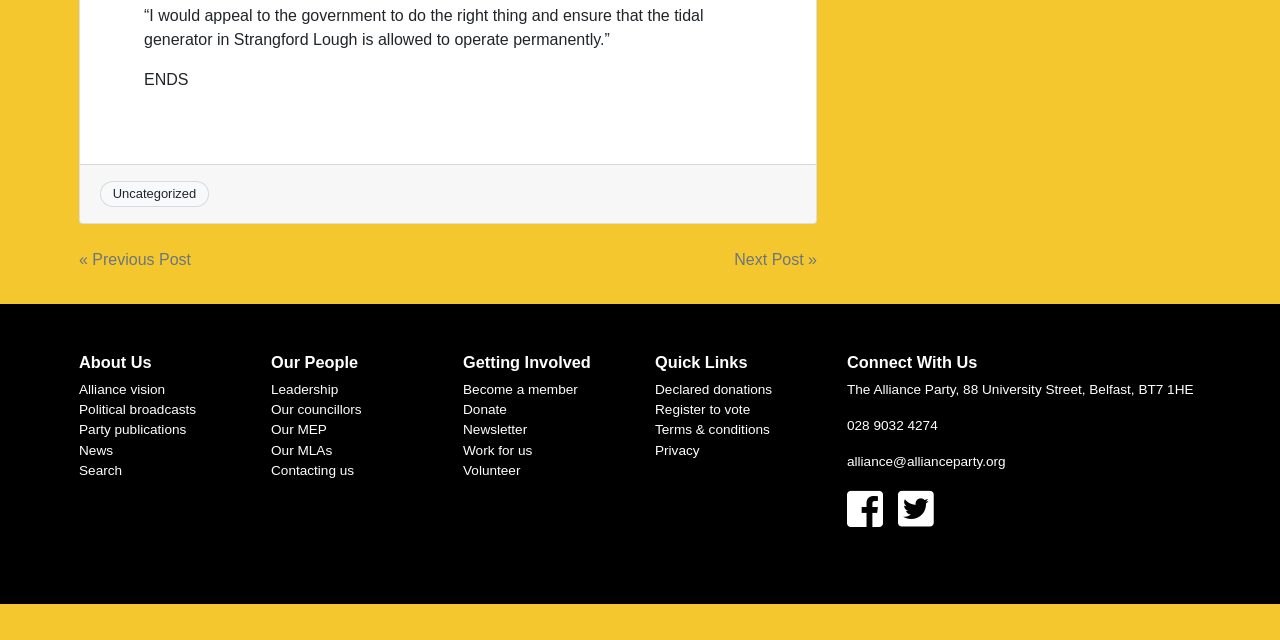From the webpage screenshot, predict the bounding box of the UI element that matches this description: "Donate".

[0.362, 0.628, 0.396, 0.652]